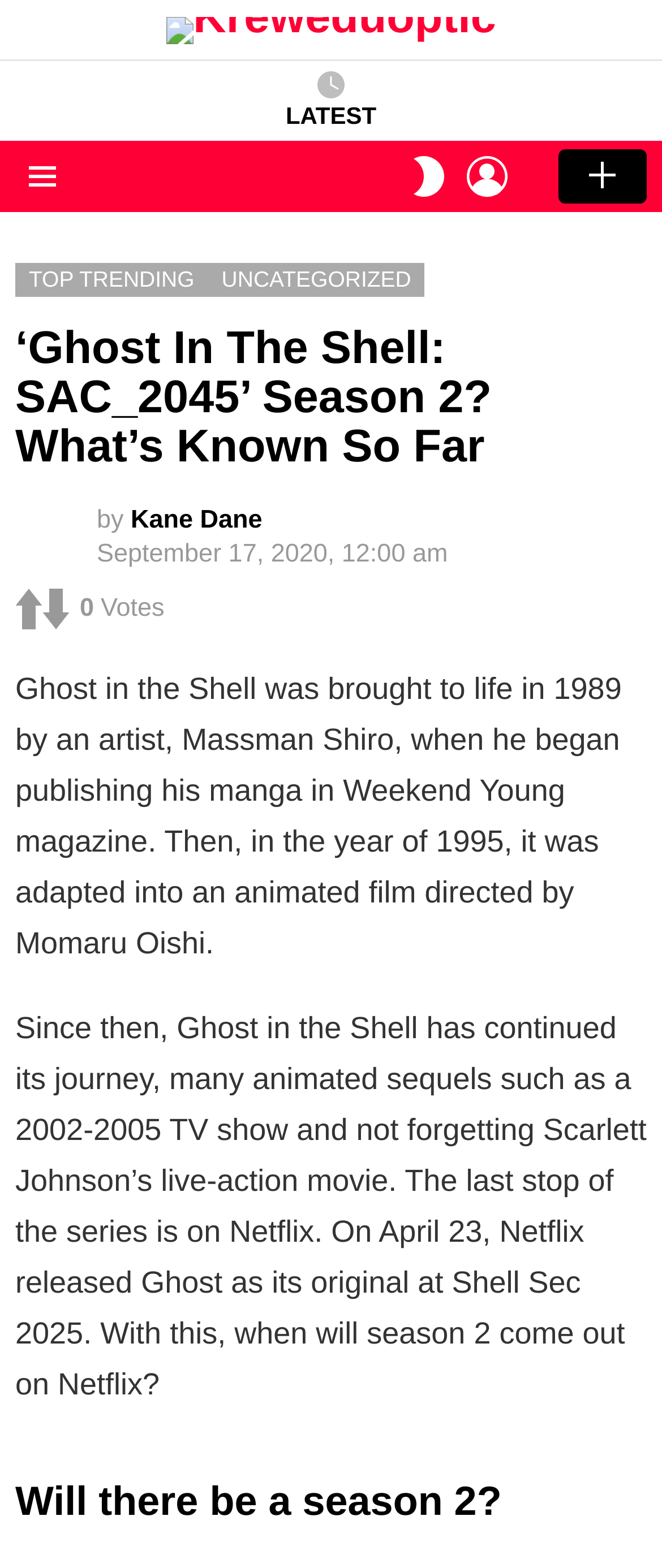Examine the image and give a thorough answer to the following question:
What is the name of the actress who starred in the live-action movie of Ghost in the Shell?

The webpage mentions that Ghost in the Shell has continued its journey, including Scarlett Johnson’s live-action movie.